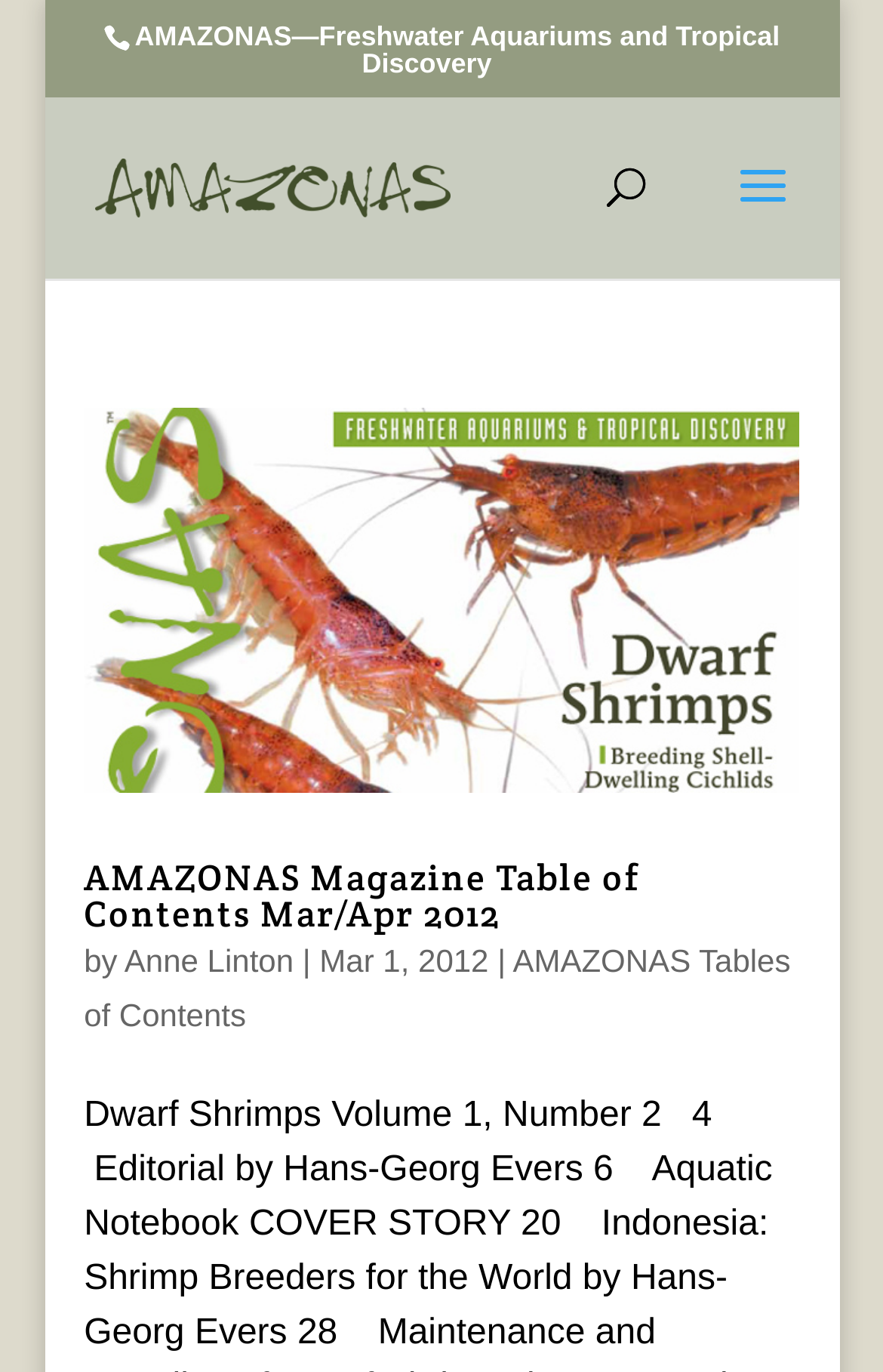Please give a succinct answer using a single word or phrase:
What is the purpose of the search box?

To search for articles